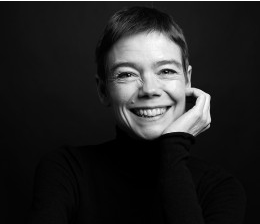Provide an extensive narrative of what is shown in the image.

This image features a smiling woman with short hair, dressed in a black turtleneck. The background is dark, accentuating her cheerful expression and warm smile. She has an engaging demeanor, resting her chin on her hand, which adds a touch of playfulness to the portrait. This style of photography, likely taken by Bettina Stöß, emphasizes both personal connection and professional presence, reflecting a sense of confidence and approachability. The image may relate to the artistic community, possibly highlighting individuals involved in dance or performance, given the context of the surrounding headings and linked names such as Anna Huber, suggesting that she is likely a prominent figure in this field.